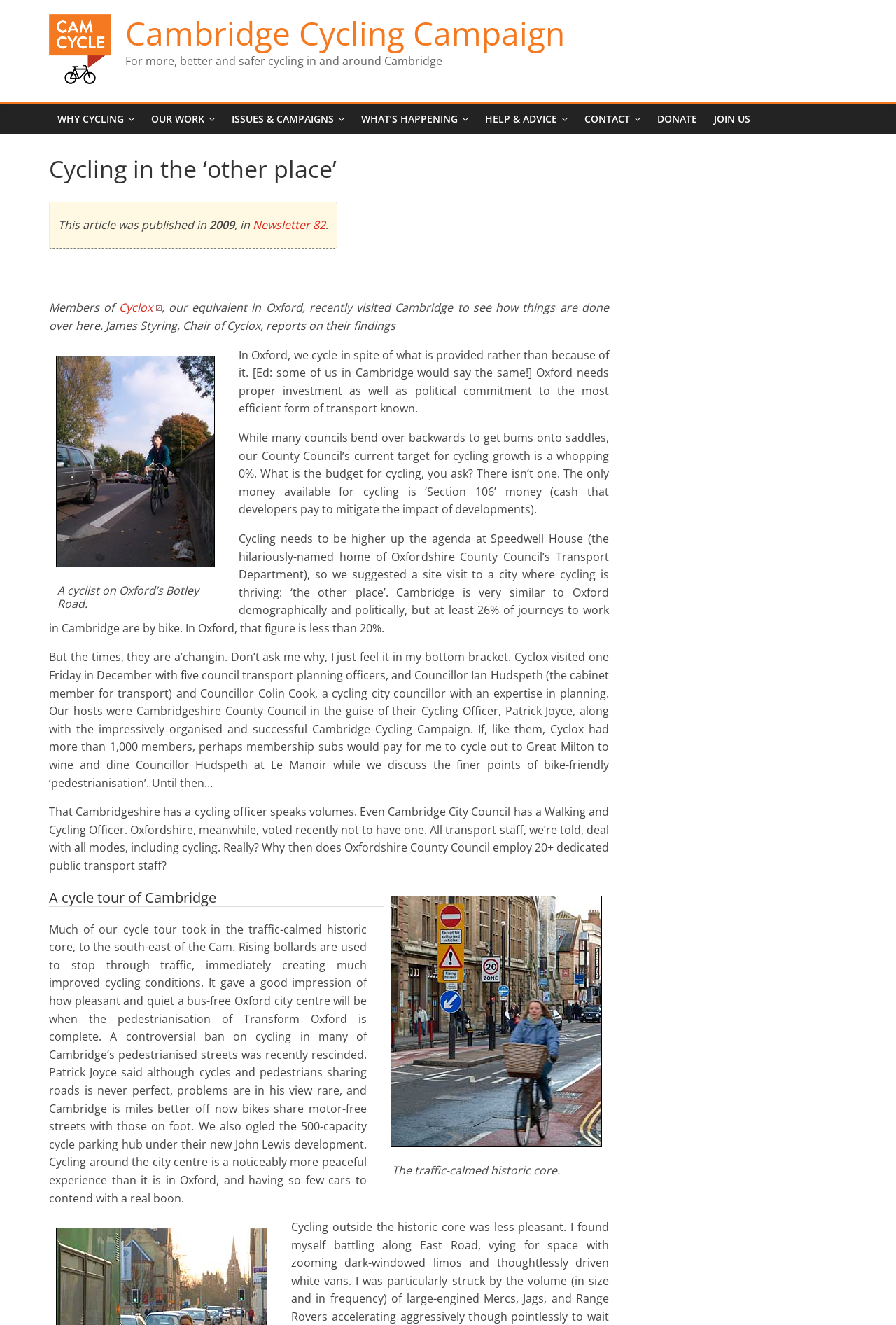What is the percentage of journeys to work in Cambridge by bike?
Using the visual information, reply with a single word or short phrase.

26%